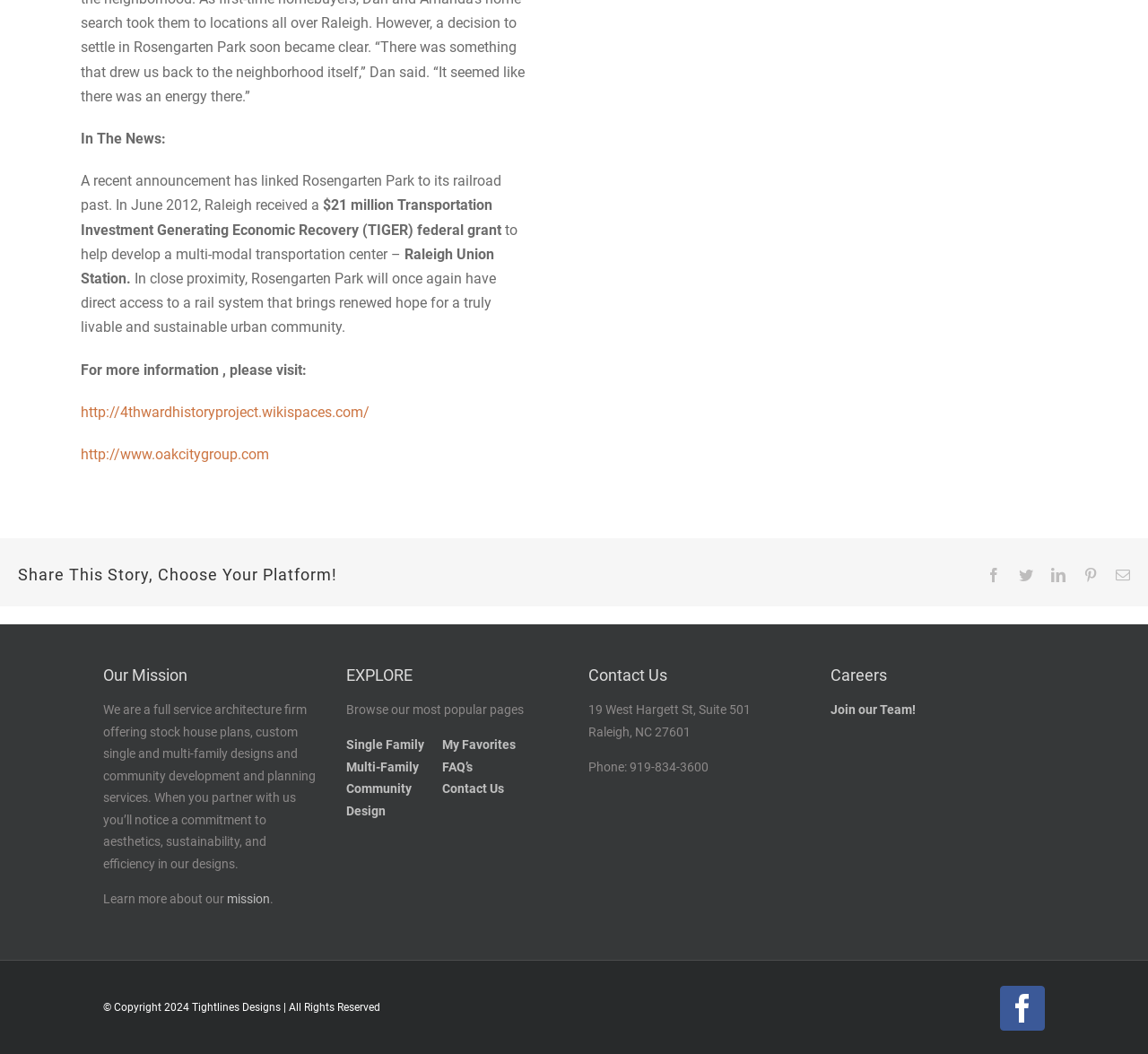Provide the bounding box coordinates, formatted as (top-left x, top-left y, bottom-right x, bottom-right y), with all values being floating point numbers between 0 and 1. Identify the bounding box of the UI element that matches the description: Facebook

[0.871, 0.935, 0.91, 0.977]